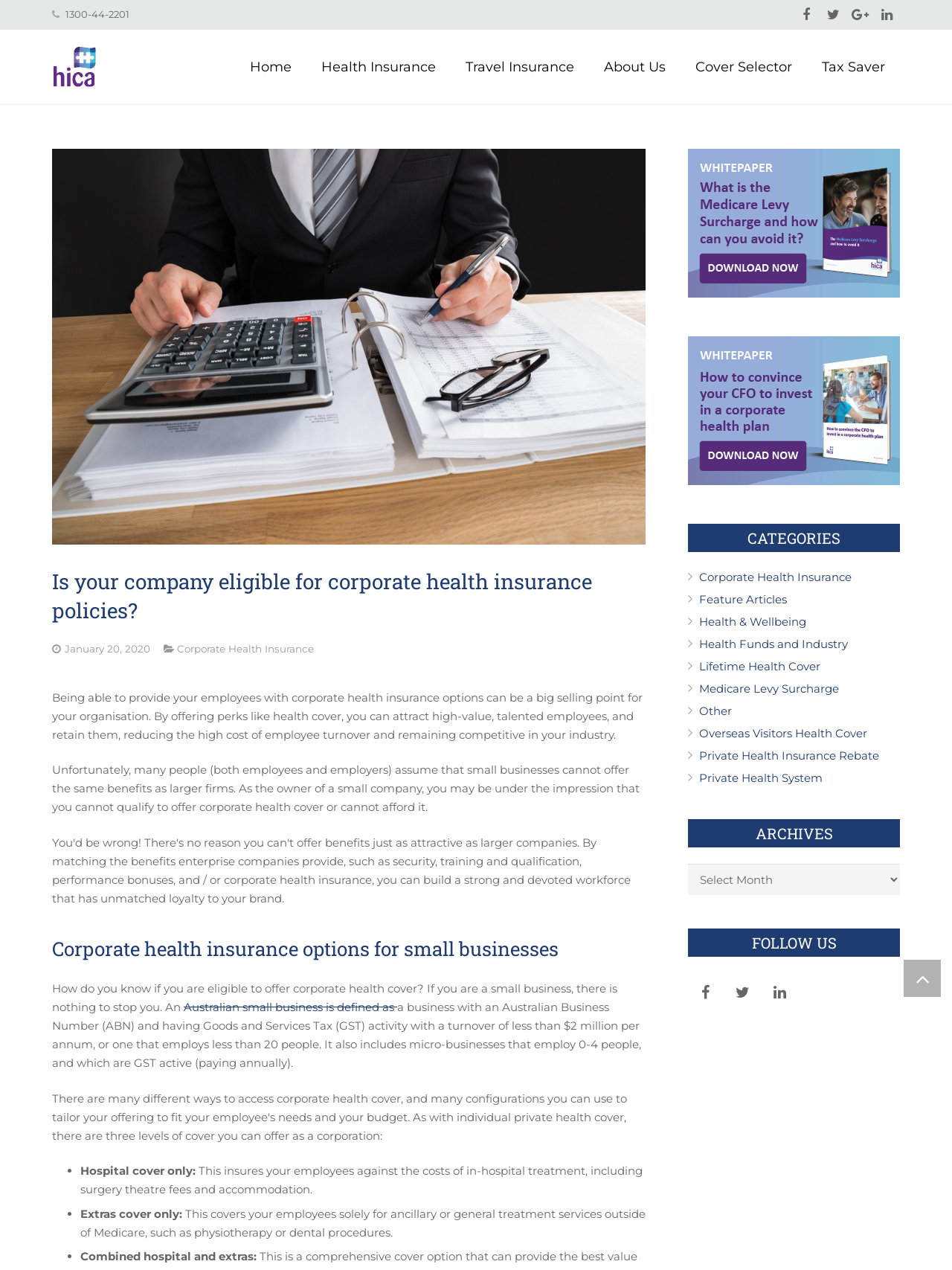Show me the bounding box coordinates of the clickable region to achieve the task as per the instruction: "Click the 'Corporate Health Insurance' category".

[0.734, 0.448, 0.895, 0.46]